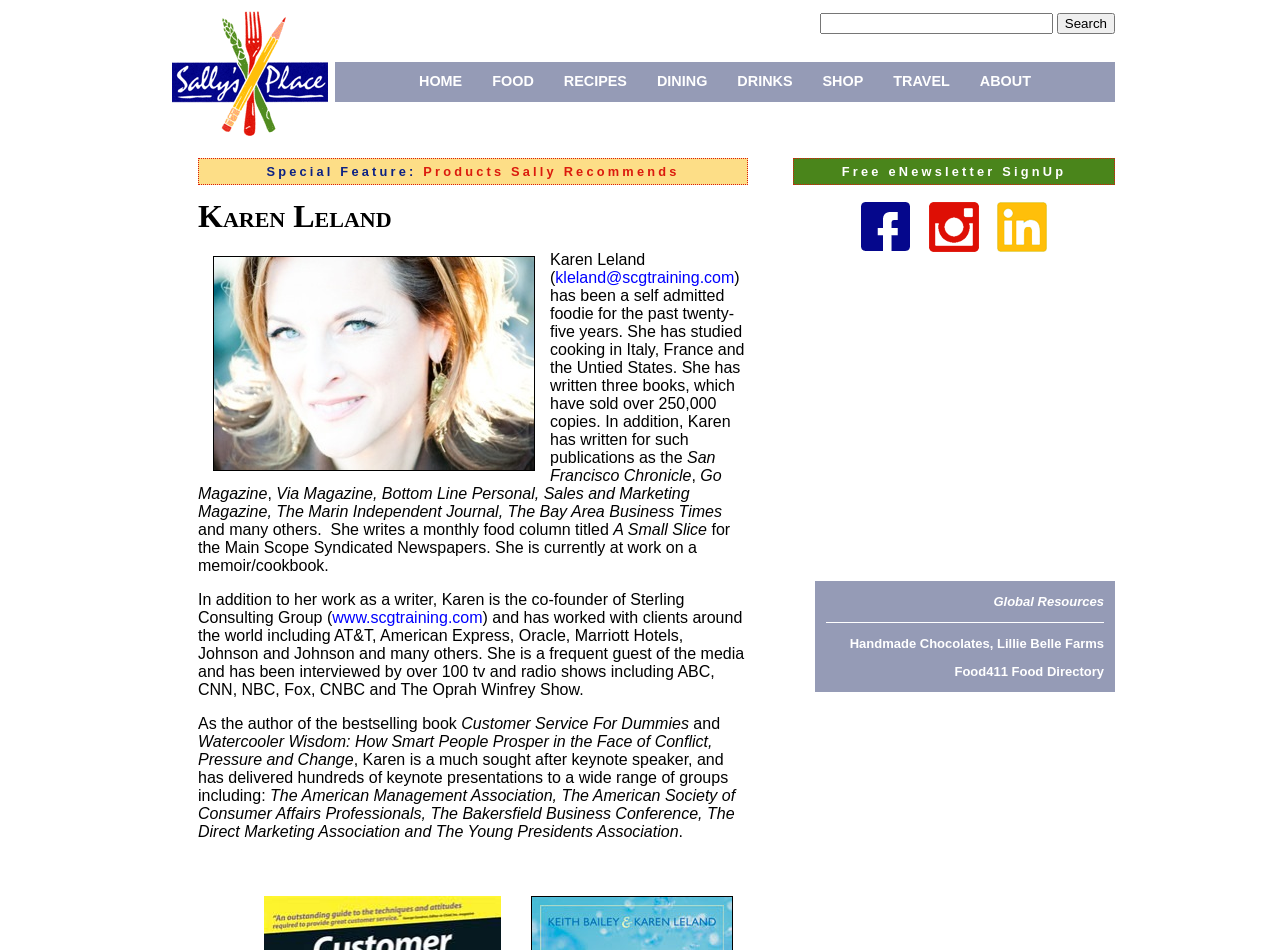Indicate the bounding box coordinates of the element that needs to be clicked to satisfy the following instruction: "Visit HOME page". The coordinates should be four float numbers between 0 and 1, i.e., [left, top, right, bottom].

[0.316, 0.077, 0.373, 0.094]